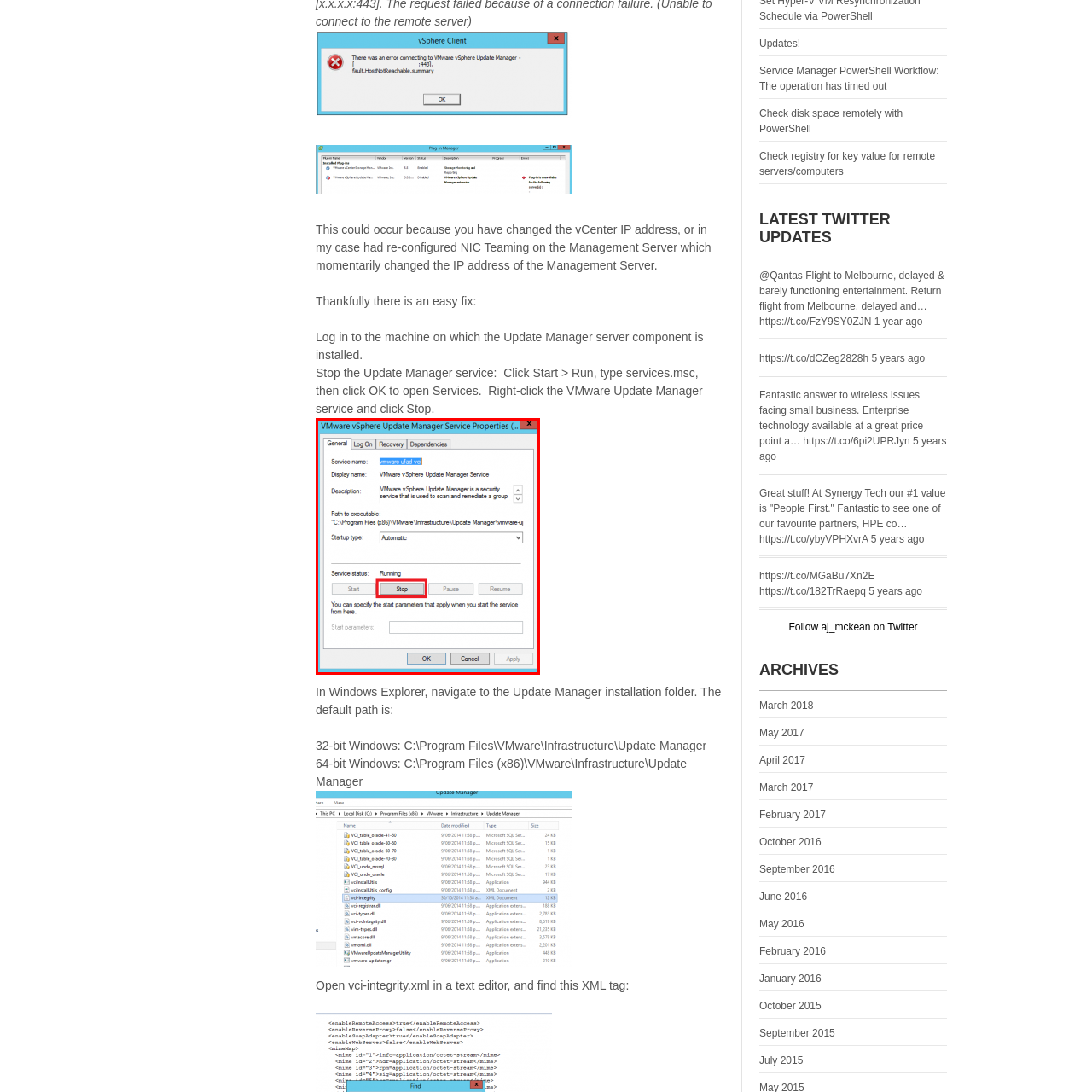What is the startup type of the service?
Examine the visual content inside the red box and reply with a single word or brief phrase that best answers the question.

Automatic